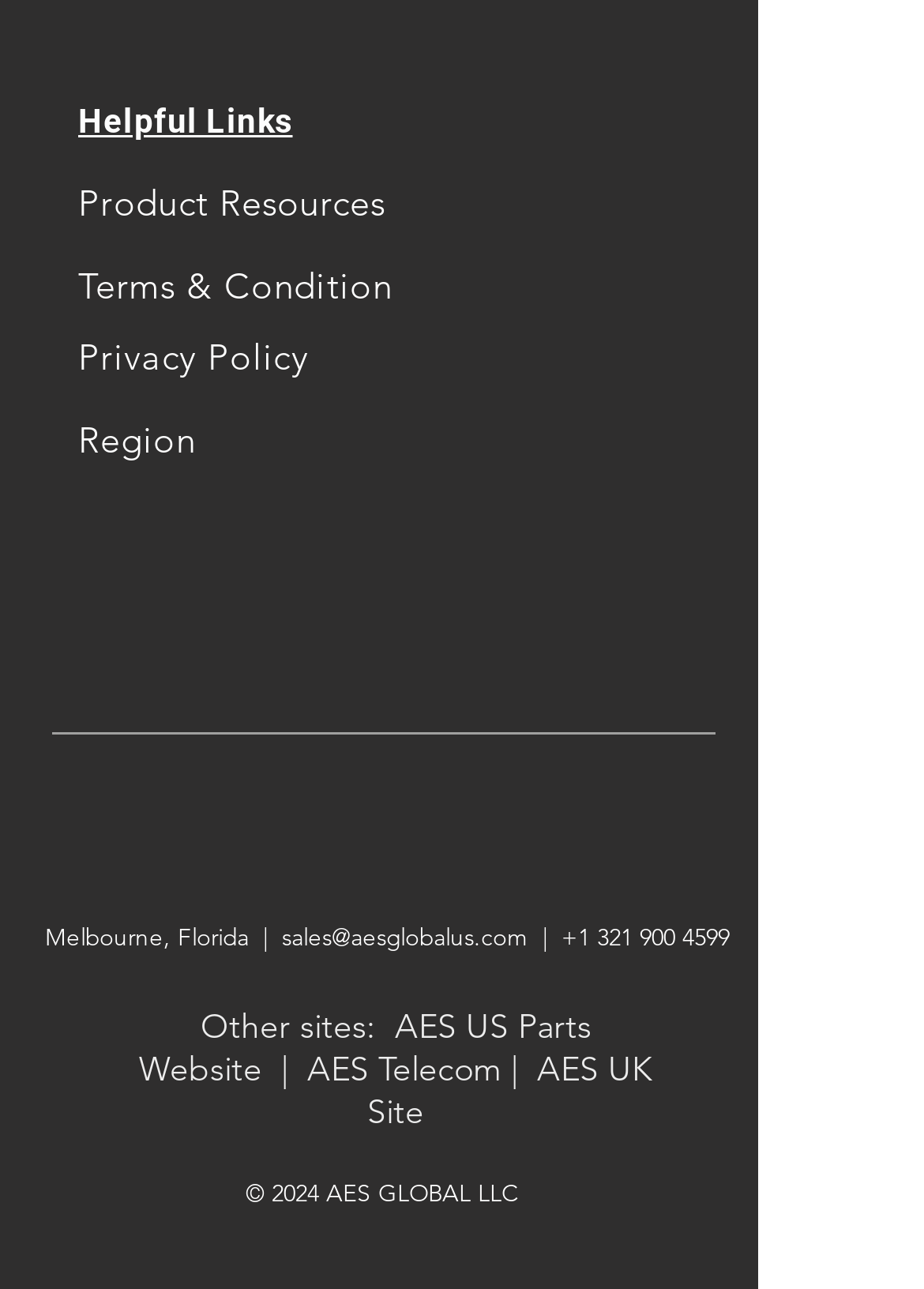What year is the copyright for?
Look at the screenshot and respond with one word or a short phrase.

2024